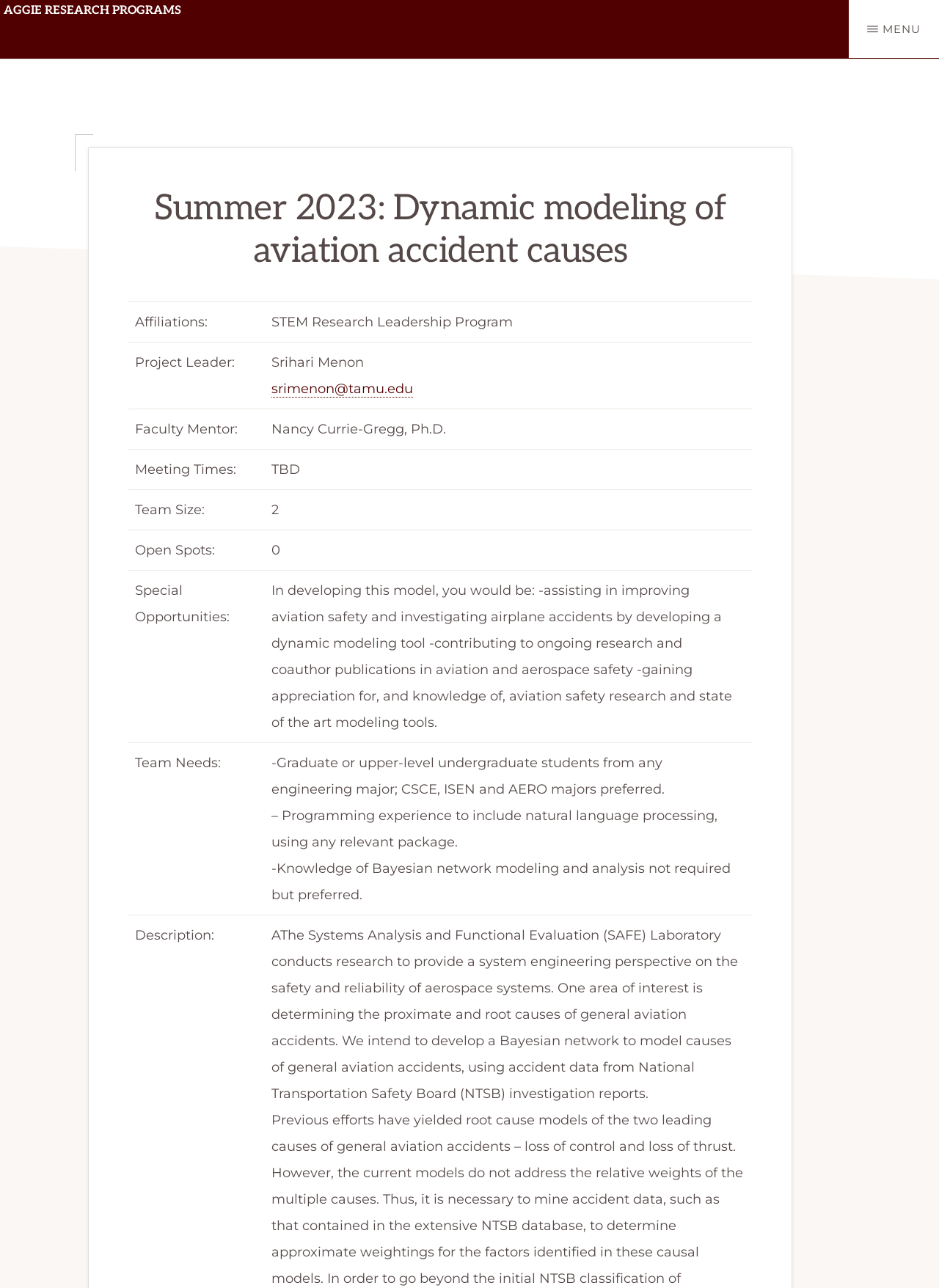Bounding box coordinates are to be given in the format (top-left x, top-left y, bottom-right x, bottom-right y). All values must be floating point numbers between 0 and 1. Provide the bounding box coordinate for the UI element described as: srimenon@tamu.edu

[0.289, 0.296, 0.44, 0.309]